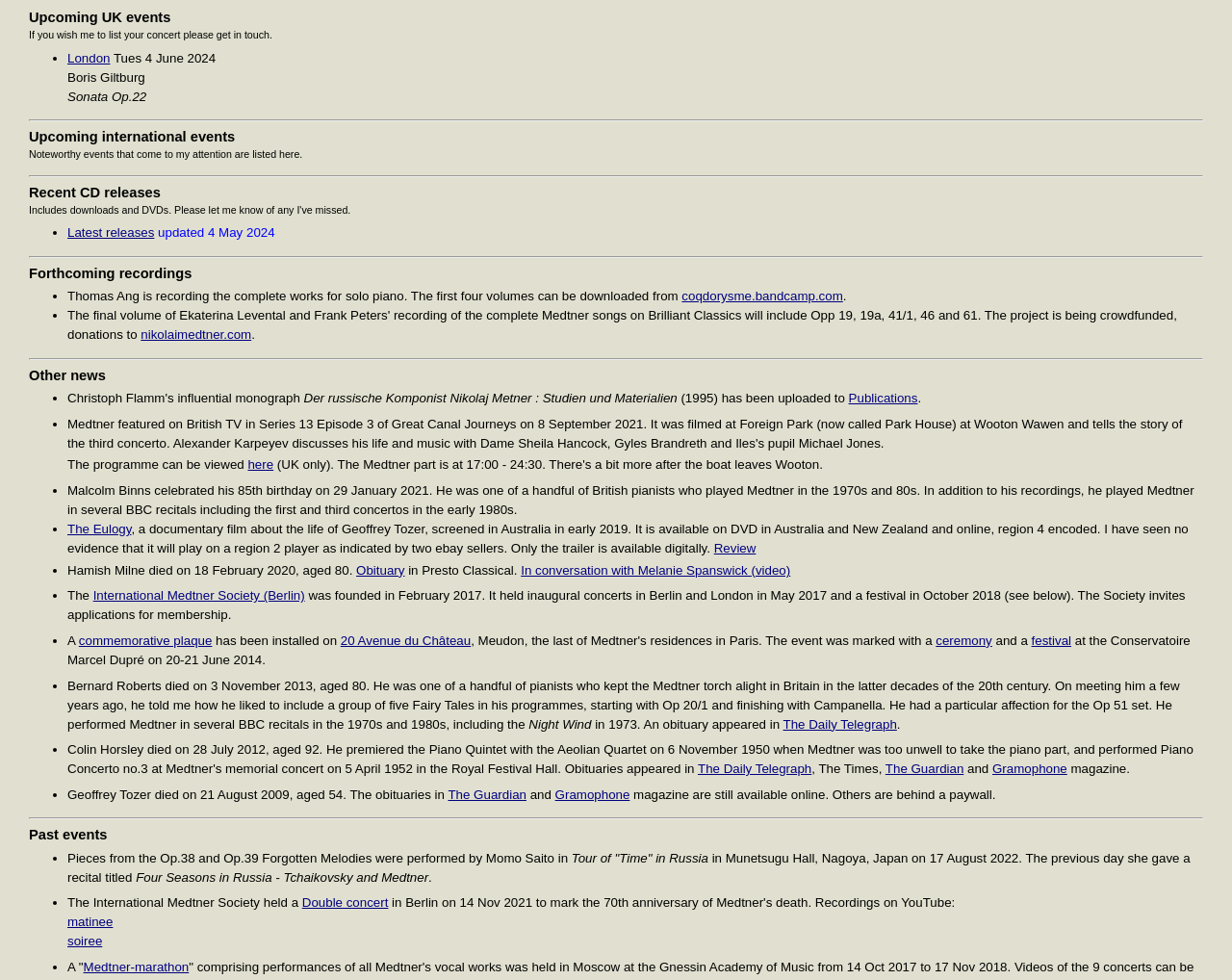Provide the bounding box coordinates, formatted as (top-left x, top-left y, bottom-right x, bottom-right y), with all values being floating point numbers between 0 and 1. Identify the bounding box of the UI element that matches the description: 20 Avenue du Château

[0.276, 0.646, 0.382, 0.661]